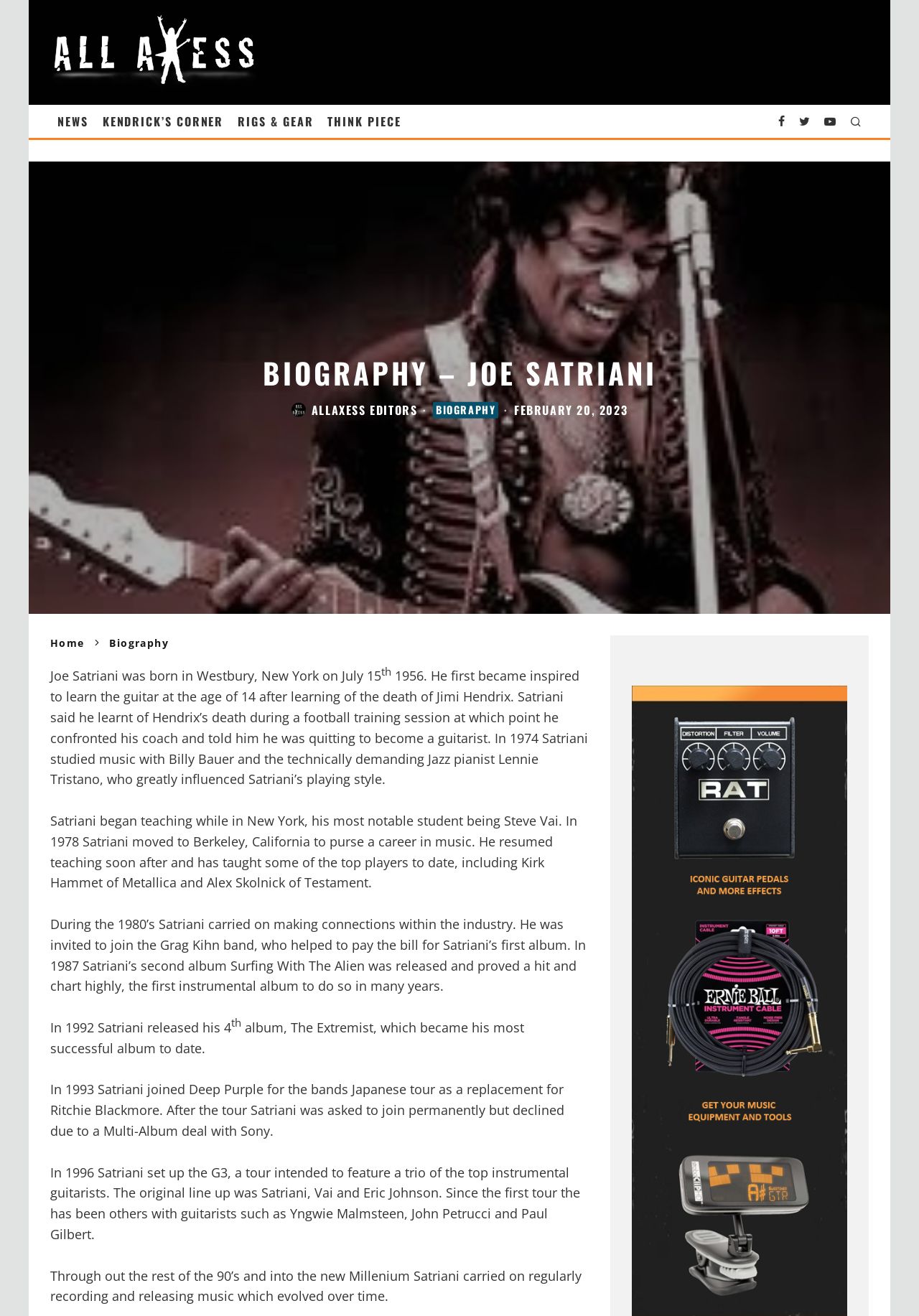Identify the bounding box coordinates of the clickable region necessary to fulfill the following instruction: "Learn about Joe Satriani's early life". The bounding box coordinates should be four float numbers between 0 and 1, i.e., [left, top, right, bottom].

[0.055, 0.507, 0.415, 0.52]